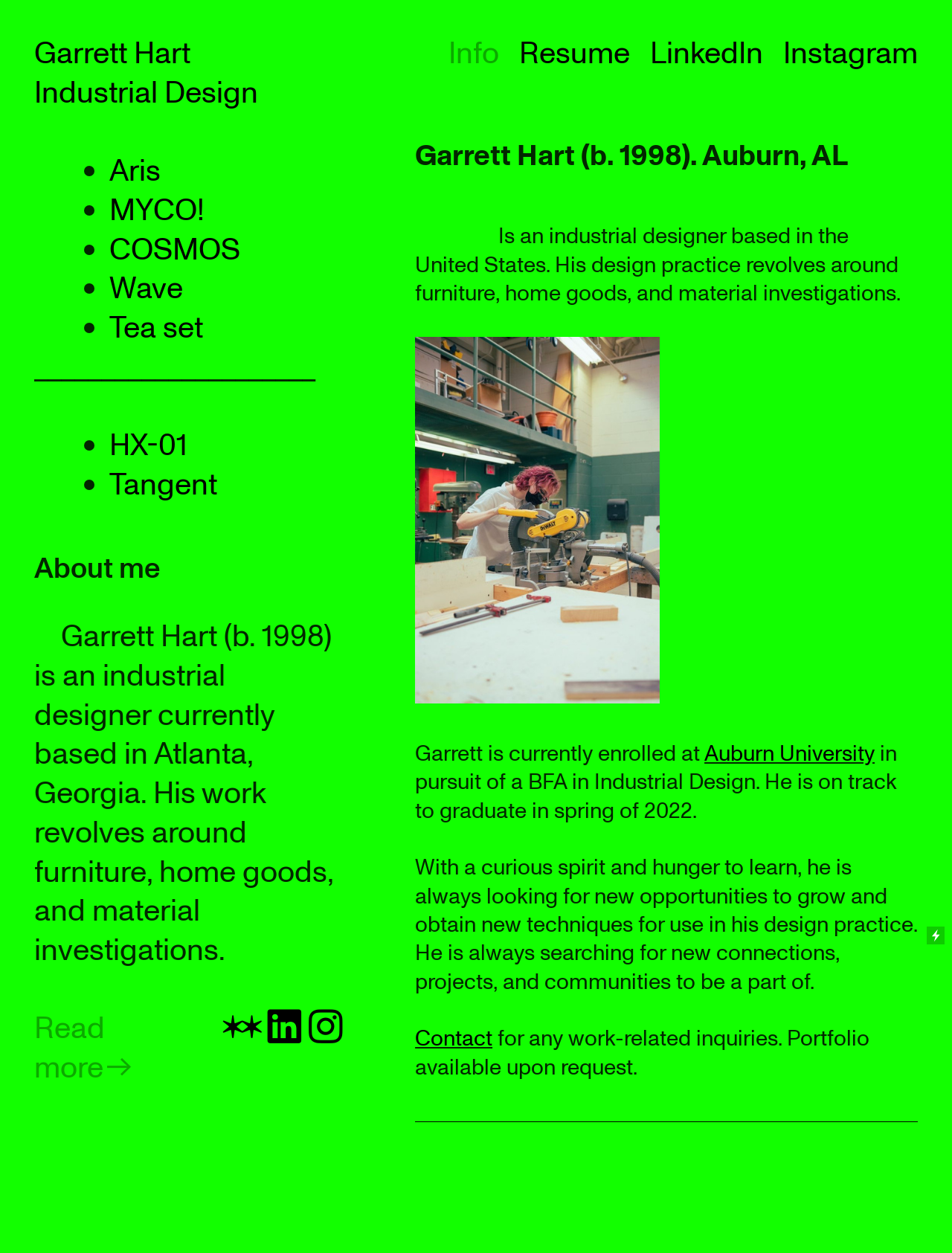Determine the coordinates of the bounding box that should be clicked to complete the instruction: "Read more about Garrett Hart". The coordinates should be represented by four float numbers between 0 and 1: [left, top, right, bottom].

[0.036, 0.804, 0.142, 0.871]